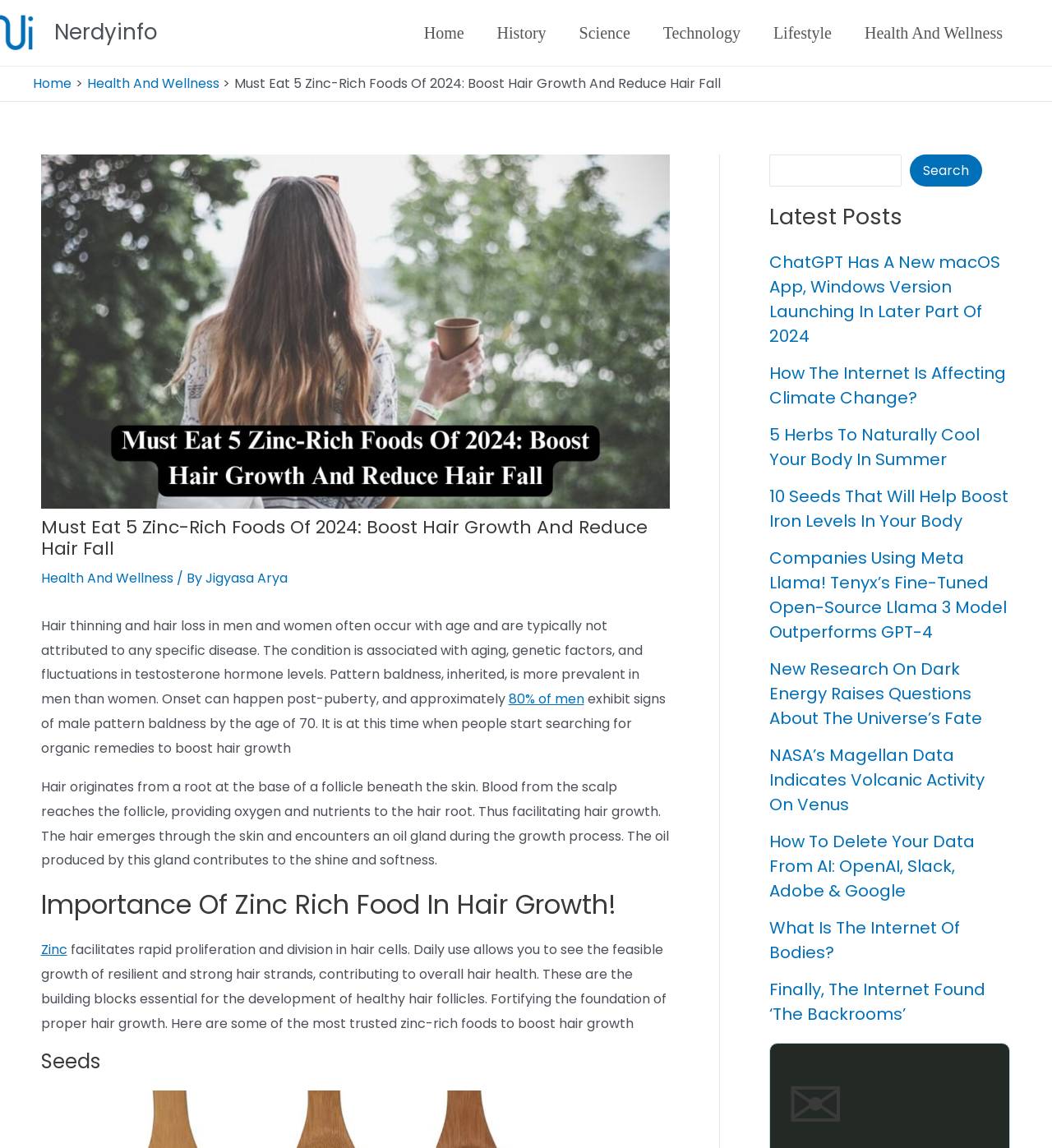Based on the image, provide a detailed response to the question:
What is the name of the author of this article?

The author of this article is Jigyasa Arya, as indicated by the link 'Jigyasa Arya' in the article's byline.